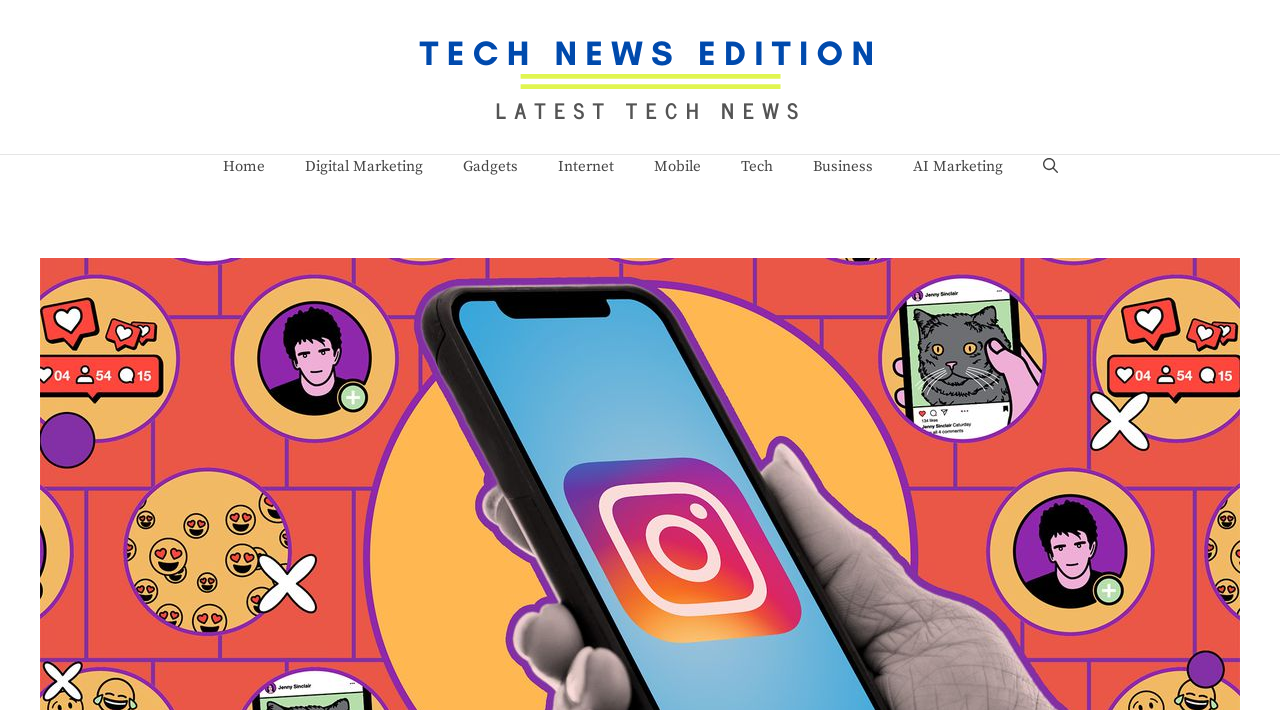Using the information in the image, give a detailed answer to the following question: How many links are available in the navigation menu?

The navigation menu contains 8 links: 'Home', 'Digital Marketing', 'Gadgets', 'Internet', 'Mobile', 'Tech', 'Business', and 'AI Marketing', in addition to the 'Open Search Bar' link.